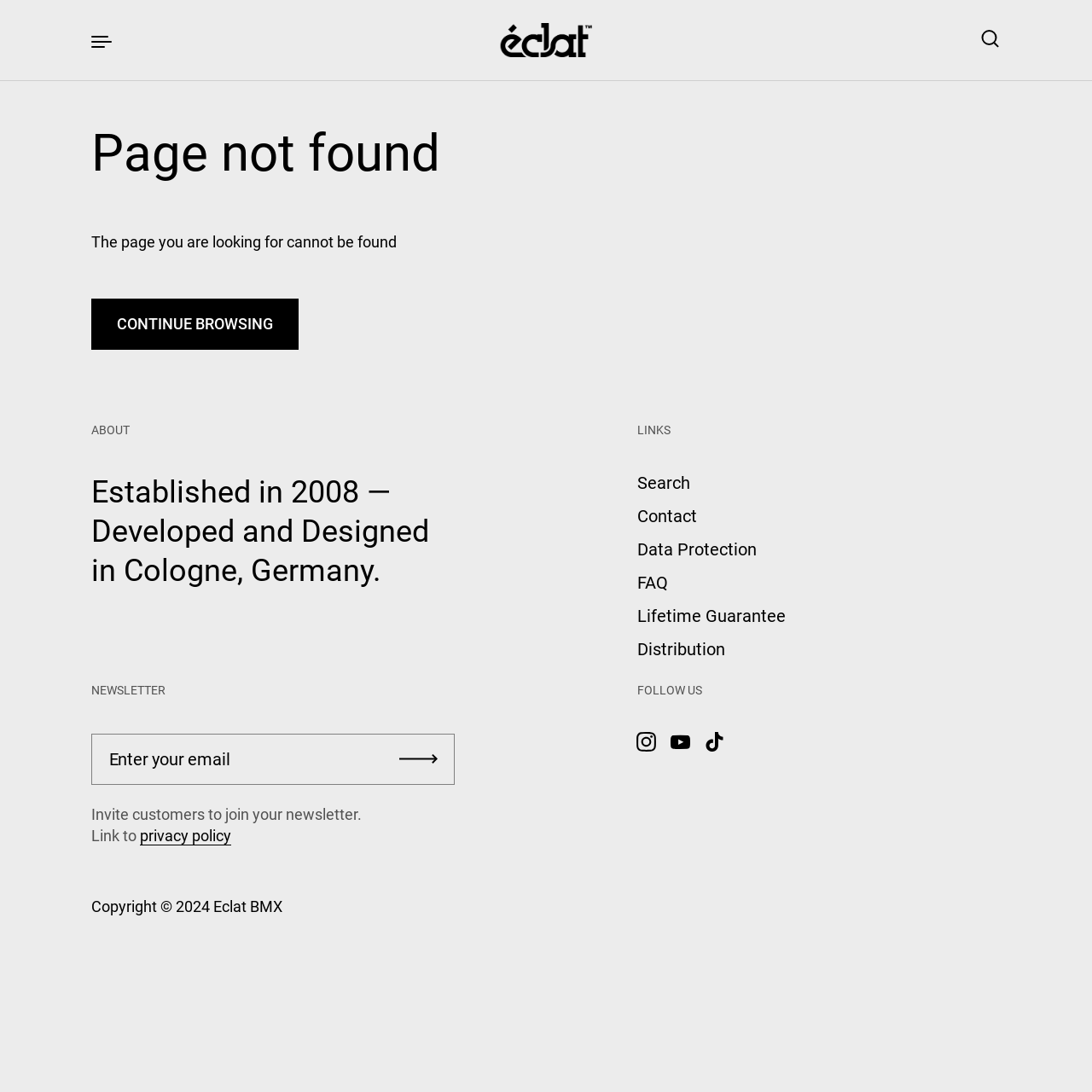Analyze the image and answer the question with as much detail as possible: 
How many social media platforms are listed under 'FOLLOW US'?

Under the 'FOLLOW US' heading, there are three social media platforms listed: Instagram, YouTube, and TikTok.